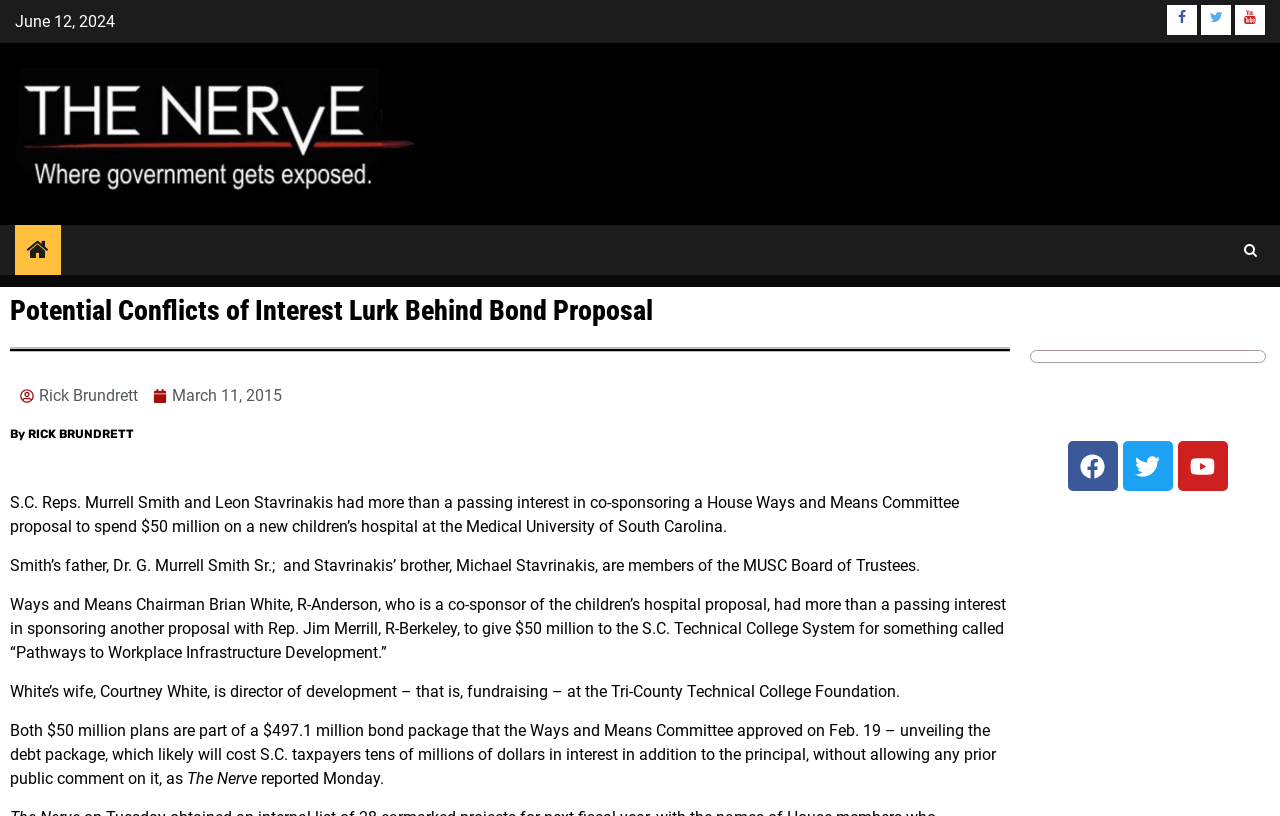What is the name of the hospital mentioned in the article?
Please respond to the question with as much detail as possible.

The article mentions a proposal to spend $50 million on a new children’s hospital at the Medical University of South Carolina.